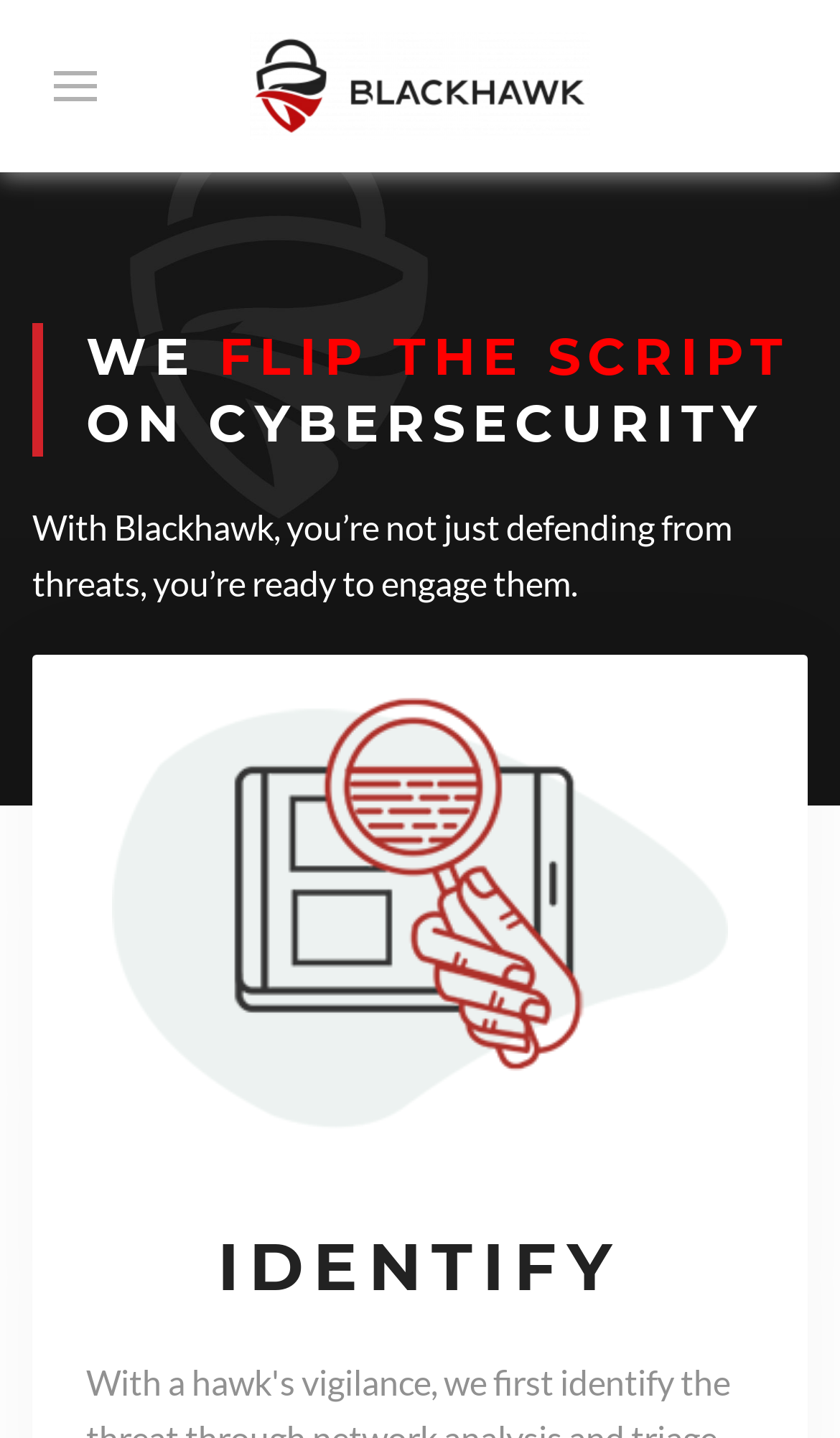What is the tone of the webpage? Please answer the question using a single word or phrase based on the image.

Confident